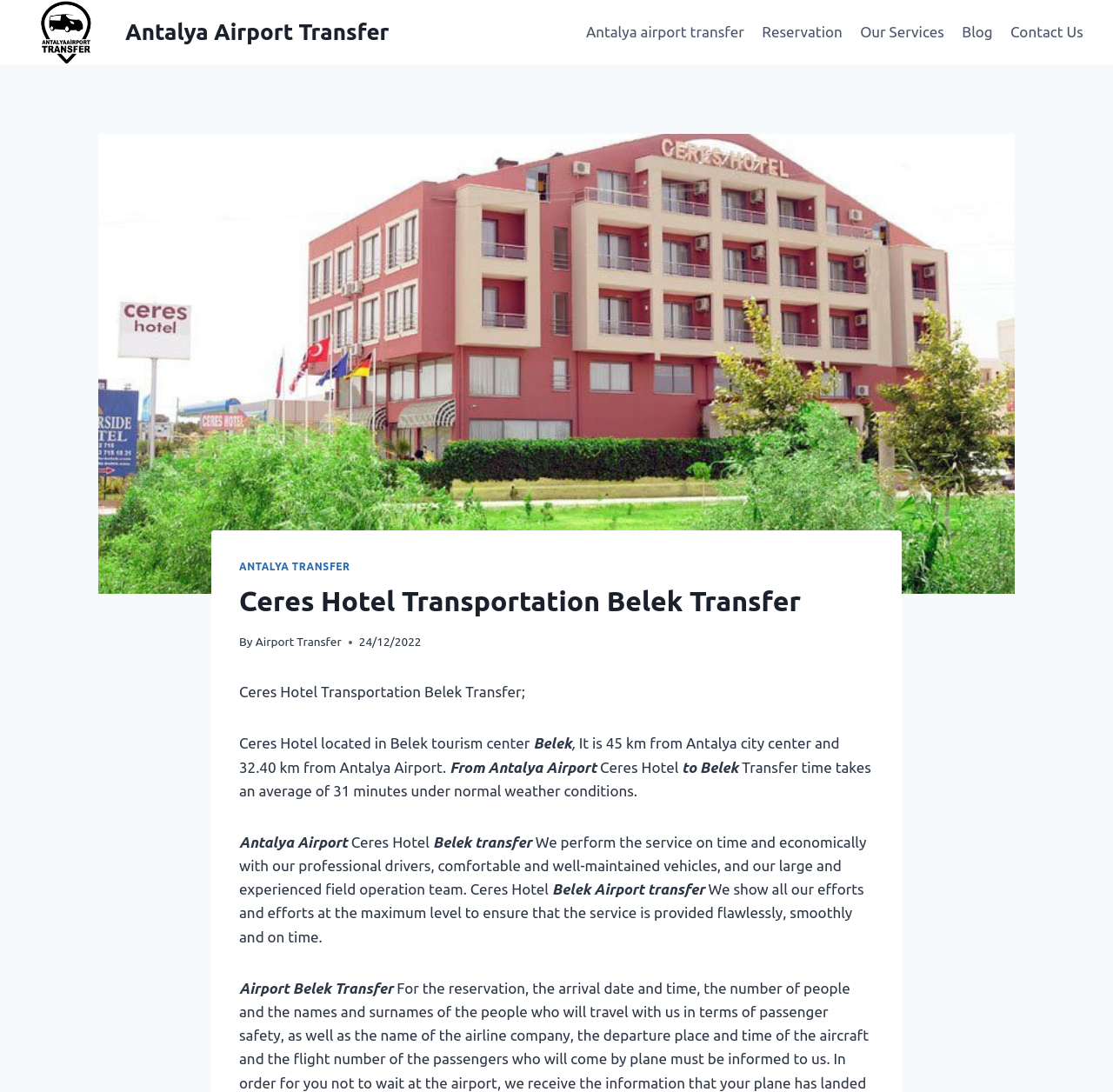What is the name of the hotel mentioned on the webpage?
Answer the question with a single word or phrase derived from the image.

Ceres Hotel